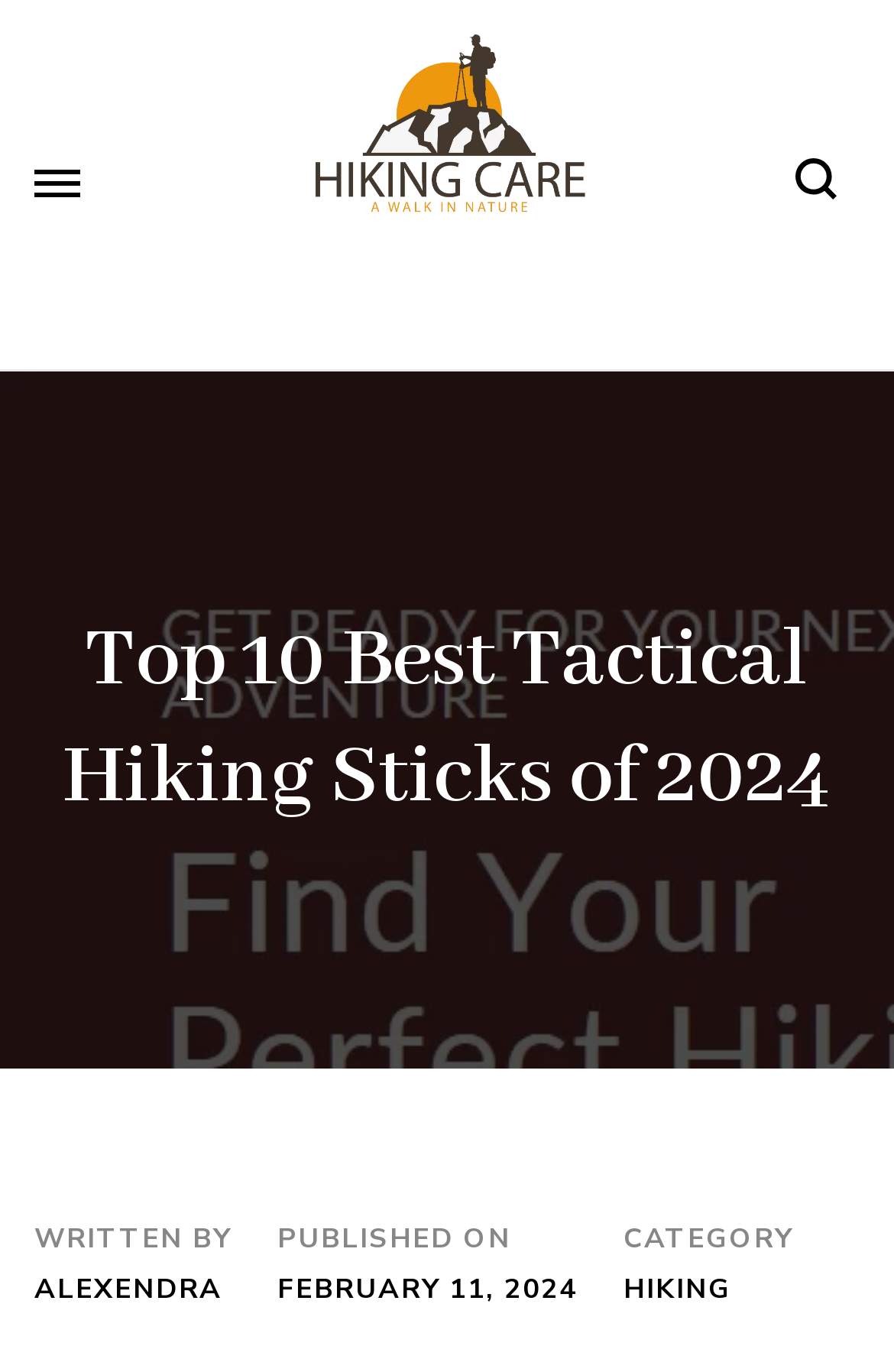Use a single word or phrase to answer the question:
Who wrote the article?

ALEXENDRA